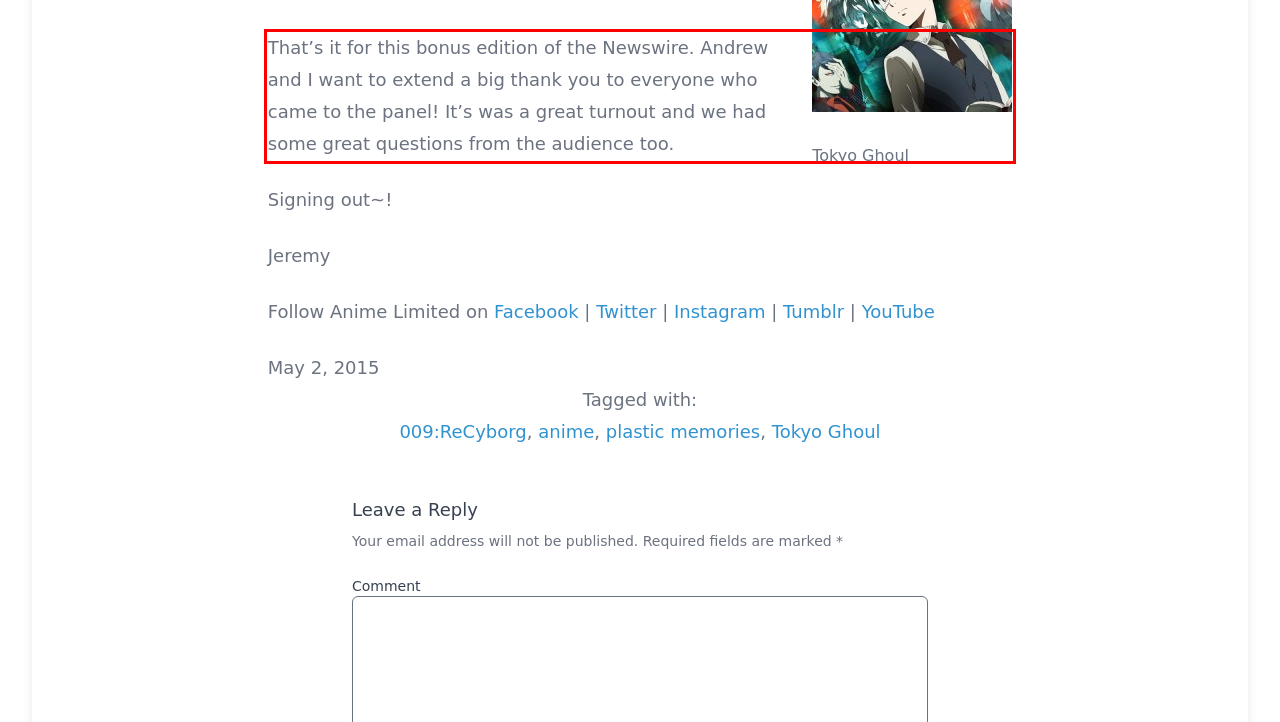Using the webpage screenshot, recognize and capture the text within the red bounding box.

That’s it for this bonus edition of the Newswire. Andrew and I want to extend a big thank you to everyone who came to the panel! It’s was a great turnout and we had some great questions from the audience too.